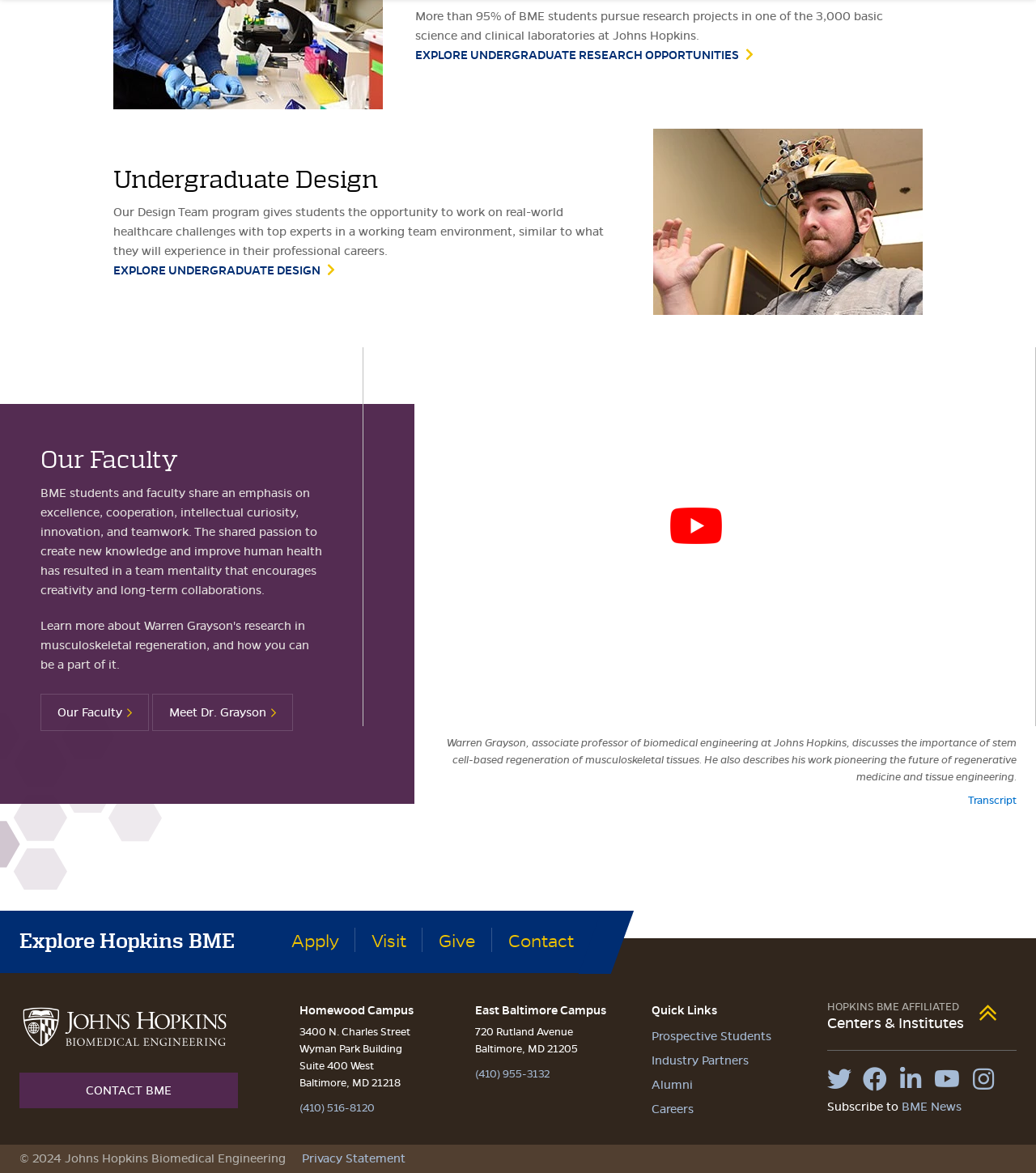Please locate the bounding box coordinates of the element that needs to be clicked to achieve the following instruction: "Learn about undergraduate design". The coordinates should be four float numbers between 0 and 1, i.e., [left, top, right, bottom].

[0.109, 0.224, 0.323, 0.237]